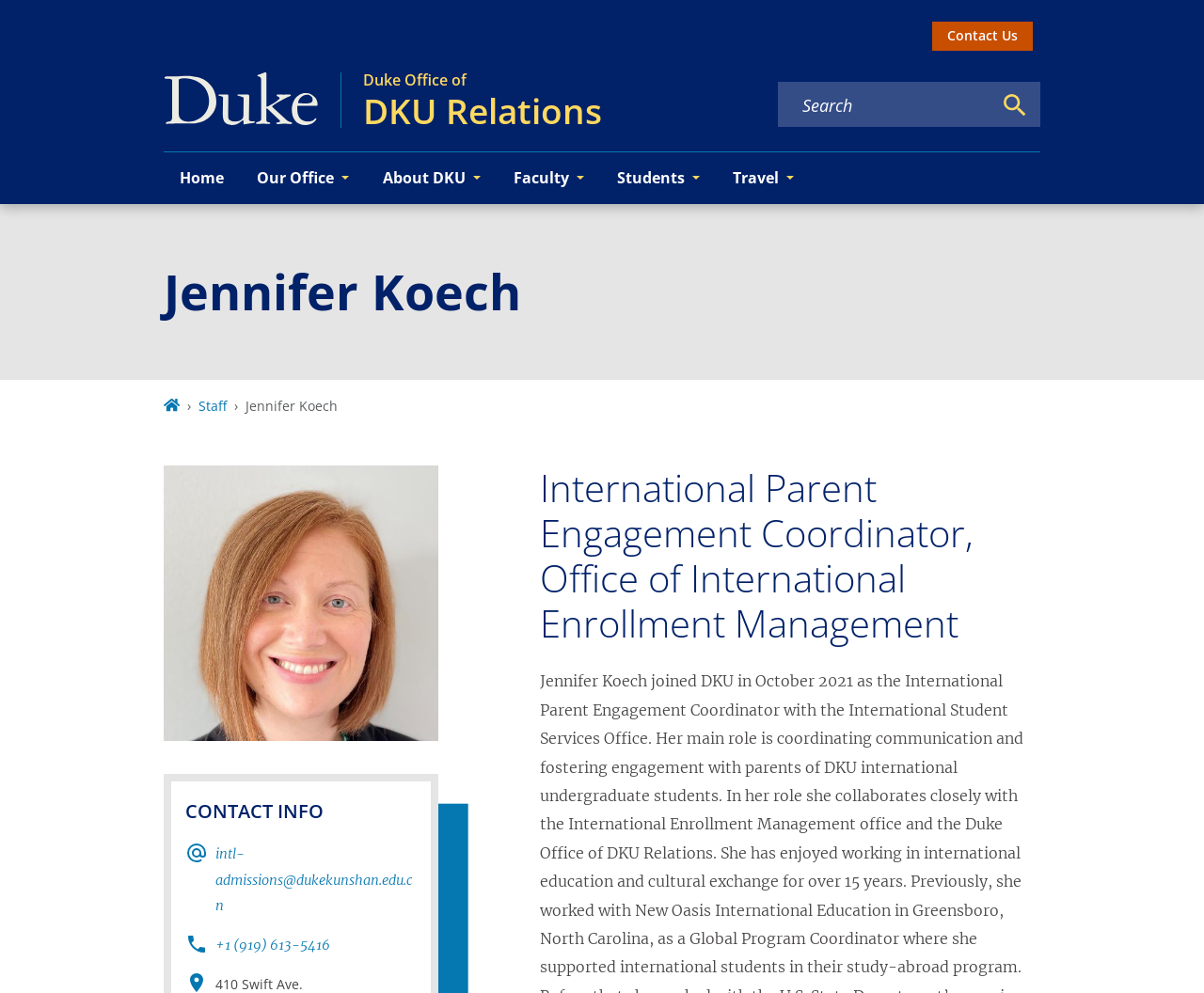Find the bounding box coordinates of the clickable area that will achieve the following instruction: "Search for keywords".

[0.647, 0.095, 0.823, 0.118]